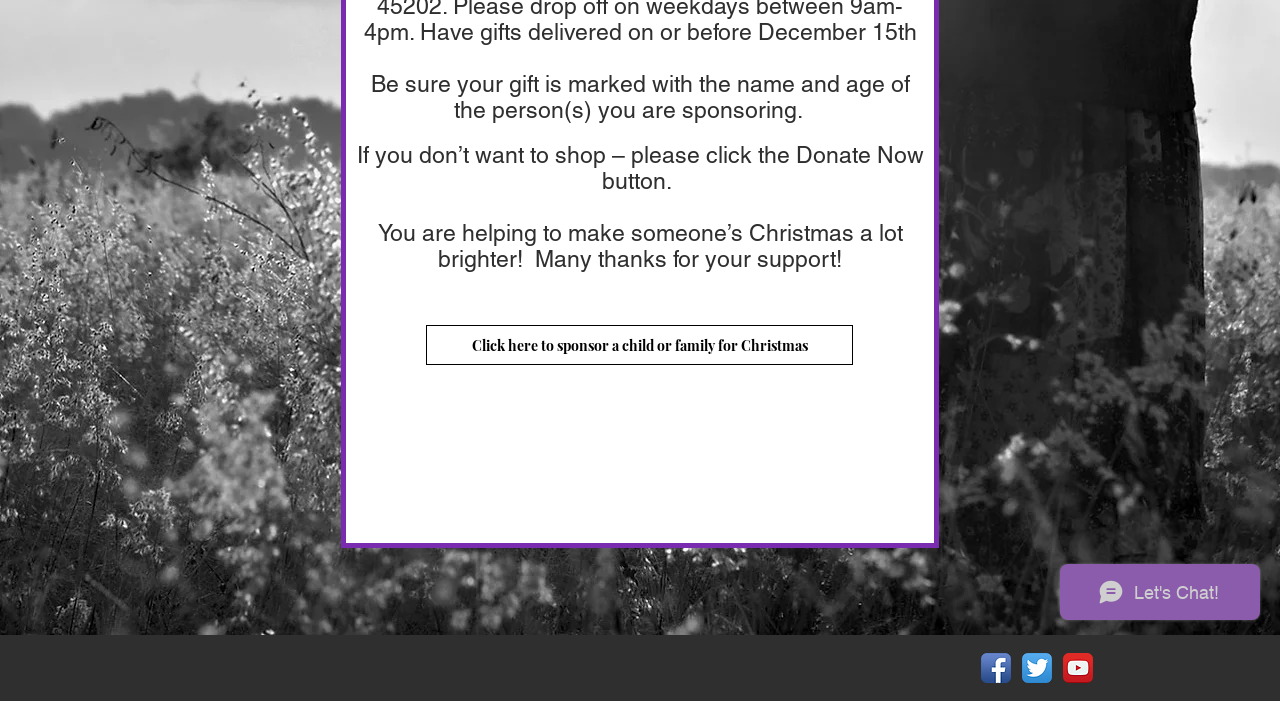Provide the bounding box coordinates for the UI element that is described as: "aria-label="YouTube App Icon"".

[0.83, 0.932, 0.854, 0.974]